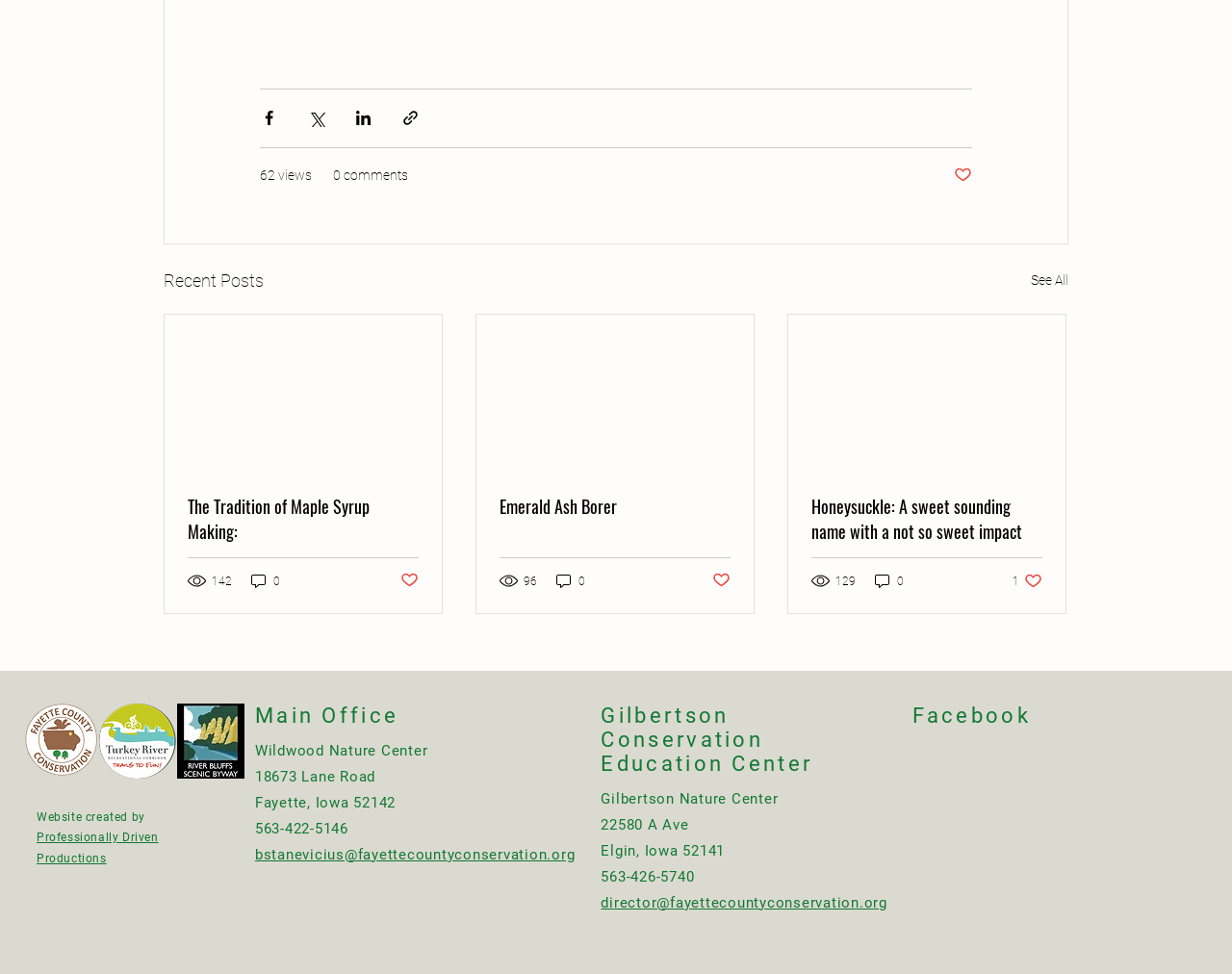Please analyze the image and give a detailed answer to the question:
What is the name of the organization that created the website?

The question can be answered by looking at the footer section, where the website creation credit is given to Professionally Driven Productions.